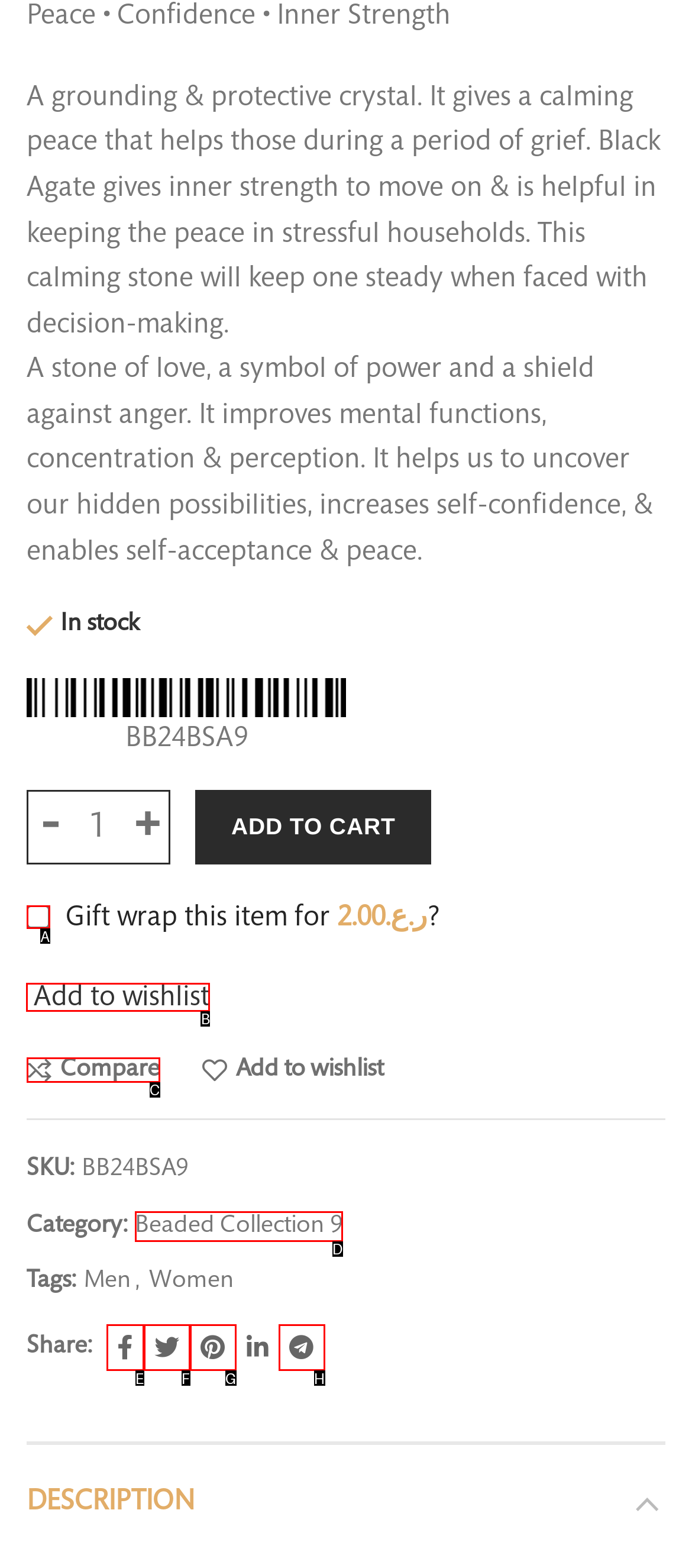Identify the HTML element to select in order to accomplish the following task: Click the 'Add to wishlist' link
Reply with the letter of the chosen option from the given choices directly.

B